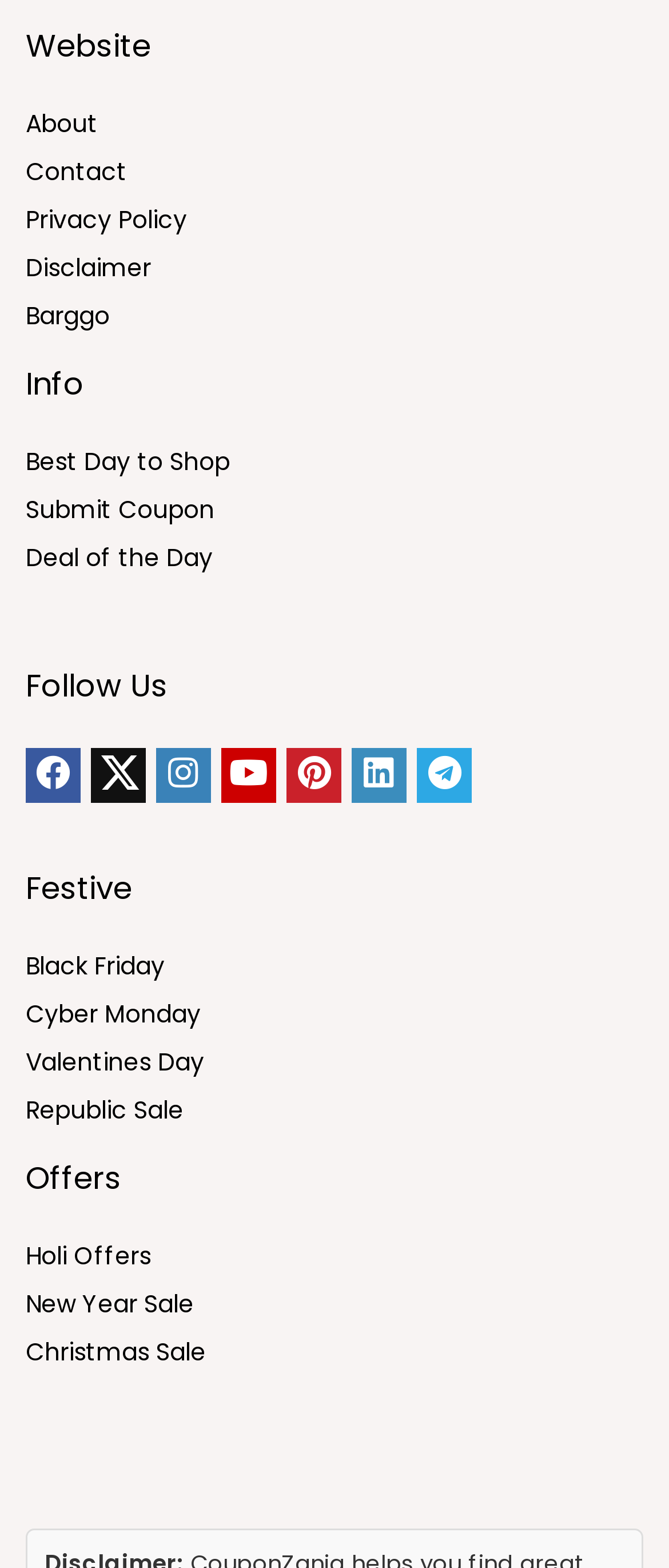Identify the bounding box coordinates of the clickable region required to complete the instruction: "Follow on Facebook". The coordinates should be given as four float numbers within the range of 0 and 1, i.e., [left, top, right, bottom].

[0.038, 0.477, 0.121, 0.512]